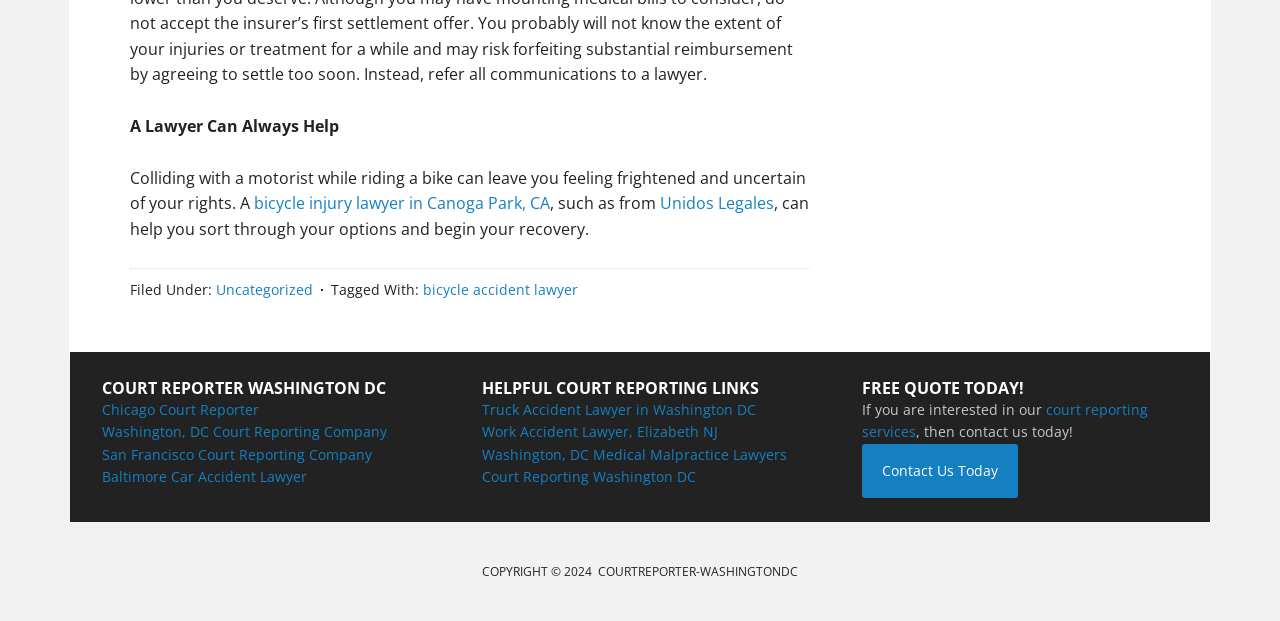What is the profession mentioned in the first sentence?
Answer the question with a thorough and detailed explanation.

The first sentence of the webpage is 'A Lawyer Can Always Help'. This sentence is a StaticText element with ID 99, and it is located at the top of the webpage. Therefore, the profession mentioned in the first sentence is a lawyer.